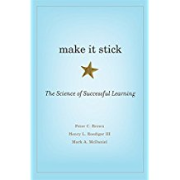By analyzing the image, answer the following question with a detailed response: What is the shape of the graphic symbolizing achievement and excellence in learning?

The question asks about the shape of the graphic symbolizing achievement and excellence in learning. The caption mentions that the title is accompanied by a golden star graphic, which implies that the shape of the graphic is a star.